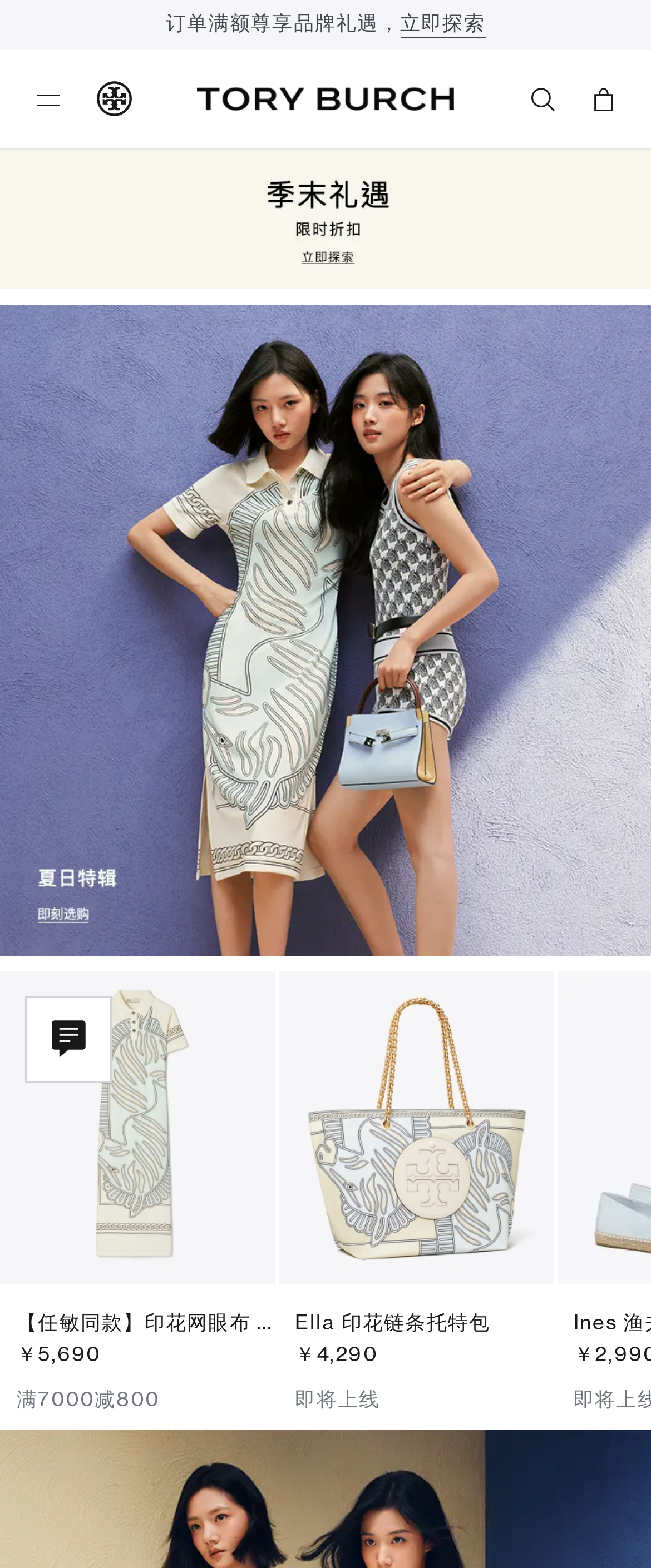Provide a comprehensive caption for the webpage.

This webpage is the official website of Tory Burch, a global fashion lifestyle brand founded in 2004 in New York. At the top of the page, there are four links promoting special offers, including registration gifts, seasonal discounts, and exclusive benefits for members. 

Below these links, there are three icons, a search icon, a shopping cart icon, and a user icon, aligned horizontally. 

The main content of the page is divided into two sections. On the left, there is a large image taking up most of the width of the page. On the right, there are two product showcases, each consisting of an image, a product name, a price, and a promotional message. The first product is a Polo-style dress, priced at ￥5,690 with a discount of ￥800 for purchases over ￥7,000. The second product is a tote bag, priced at ￥4,290, with a message indicating that it will be available soon.

At the bottom of the page, there is a section with a question "How can we help you?" followed by three links, including a customer service link, a shipping-related link, and a payment-related link.